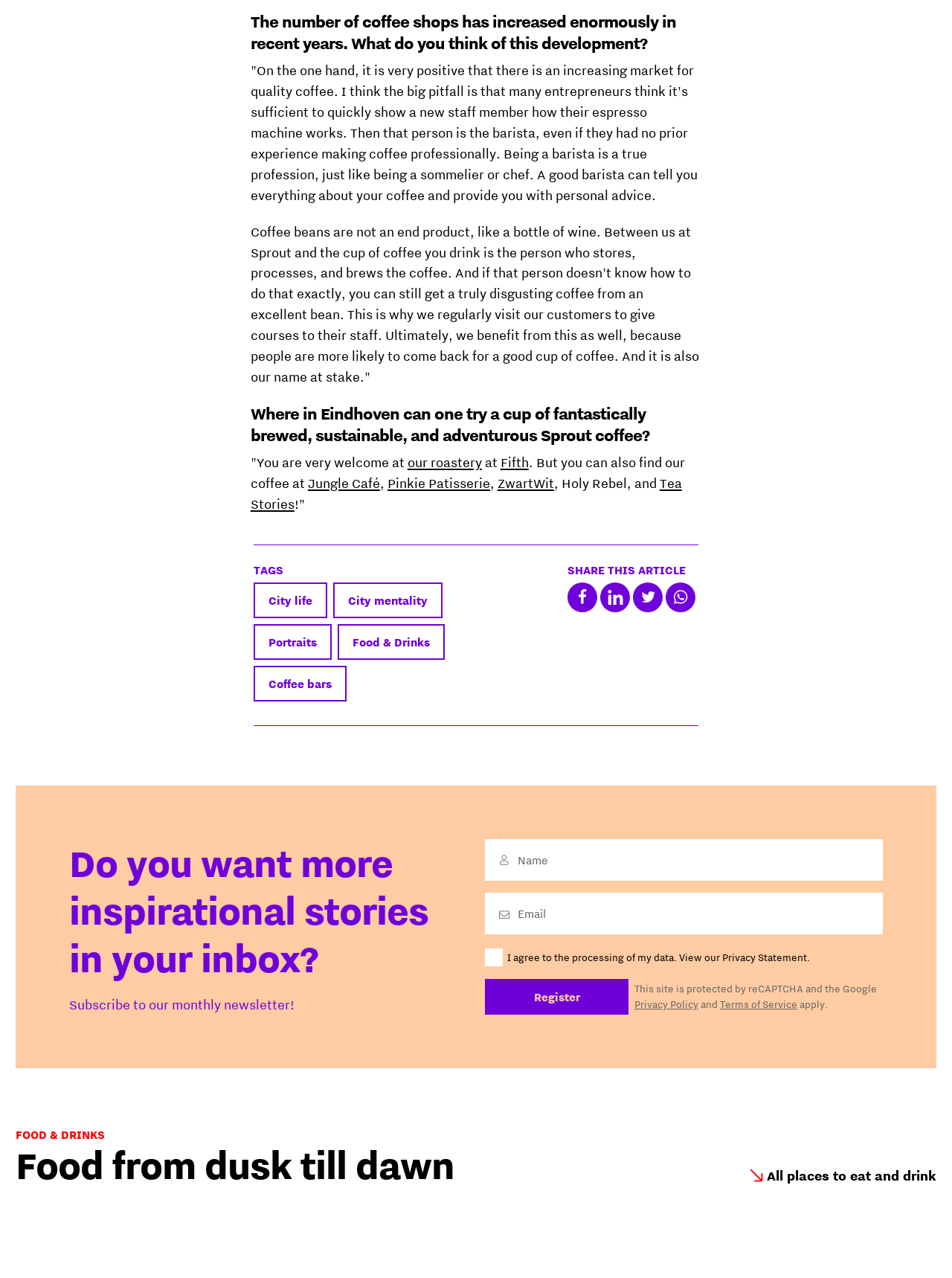Specify the bounding box coordinates of the area to click in order to follow the given instruction: "Click the 'Fifth' link."

[0.526, 0.355, 0.555, 0.369]